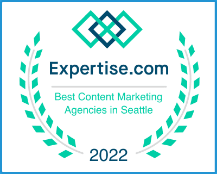List and describe all the prominent features within the image.

The image features a prestigious award badge from Expertise.com, recognizing the top-performing content marketing agencies in Seattle for the year 2022. The design includes a prominent emblem at the top, adorned with a geometric shape, surrounded by a laurel wreath, symbolizing achievement and excellence. At the center, the text reads "Expertise.com," clearly indicating the awarding organization, followed by "Best Content Marketing Agencies in Seattle," highlighting the specific accolade earned by the recipient agency. This badge signifies a commitment to quality and marks the agency's reputation in the competitive landscape of content marketing.